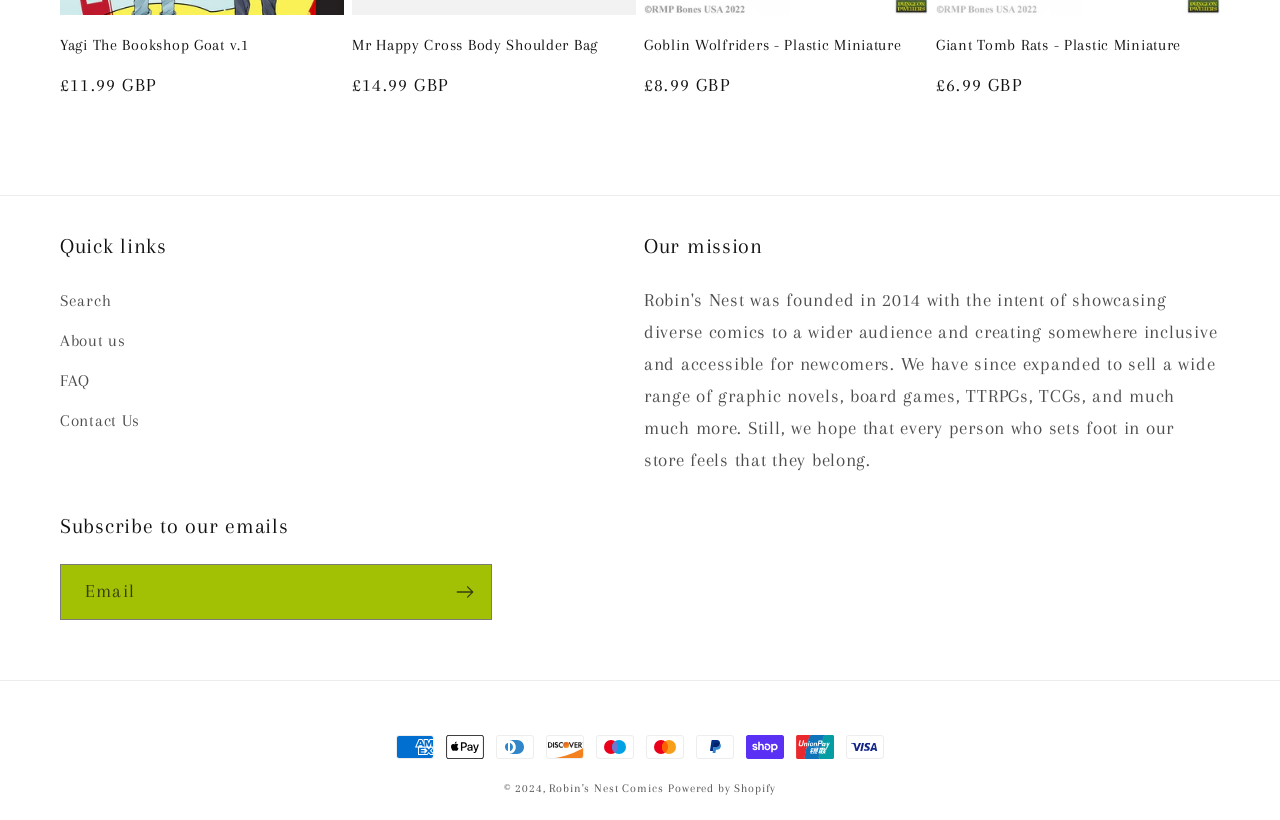Locate the bounding box coordinates of the clickable region to complete the following instruction: "Contact the company."

[0.047, 0.489, 0.11, 0.537]